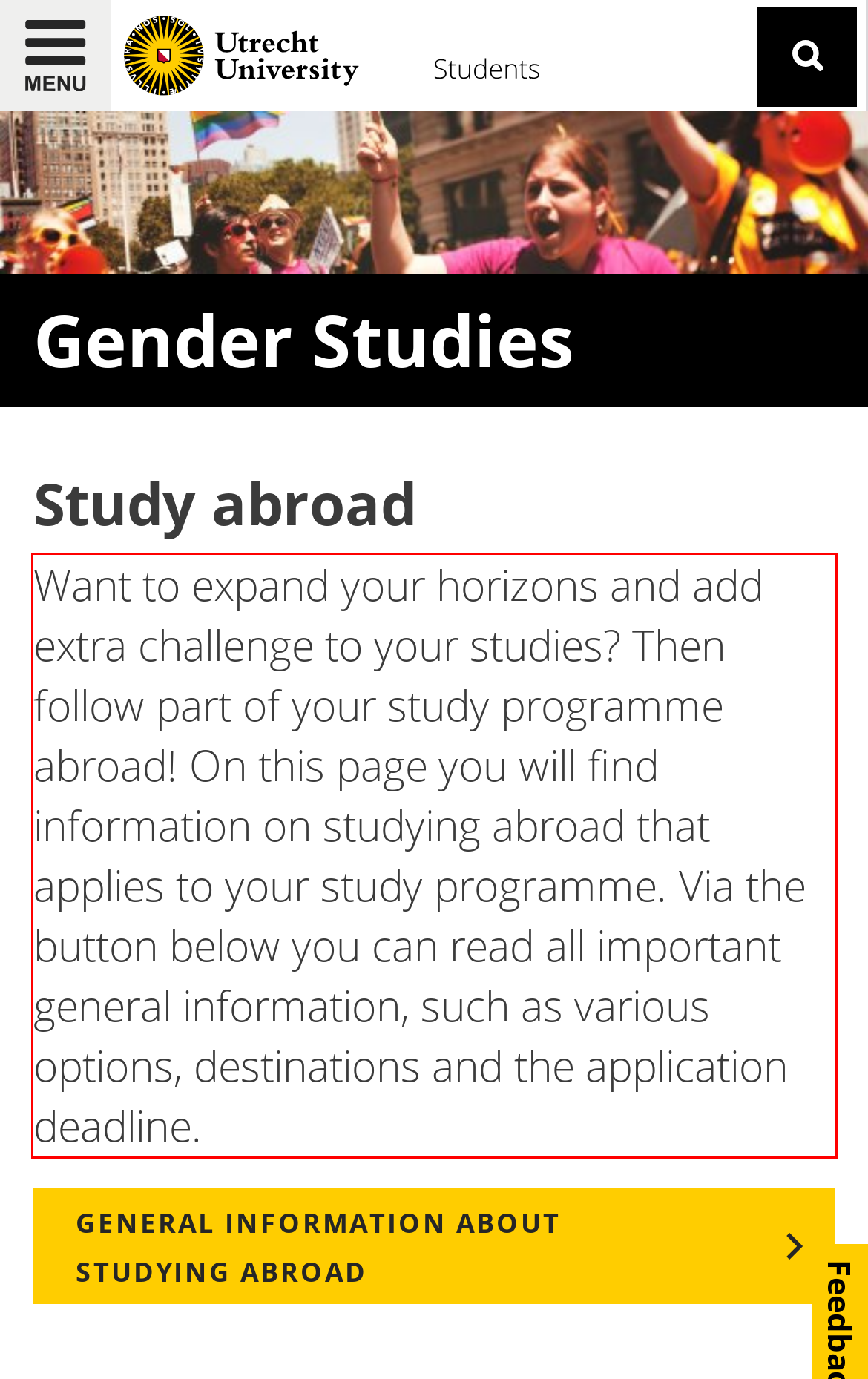You have a screenshot of a webpage with a red bounding box. Use OCR to generate the text contained within this red rectangle.

Want to expand your horizons and add extra challenge to your studies? Then follow part of your study programme abroad! On this page you will find information on studying abroad that applies to your study programme. Via the button below you can read all important general information, such as various options, destinations and the application deadline.